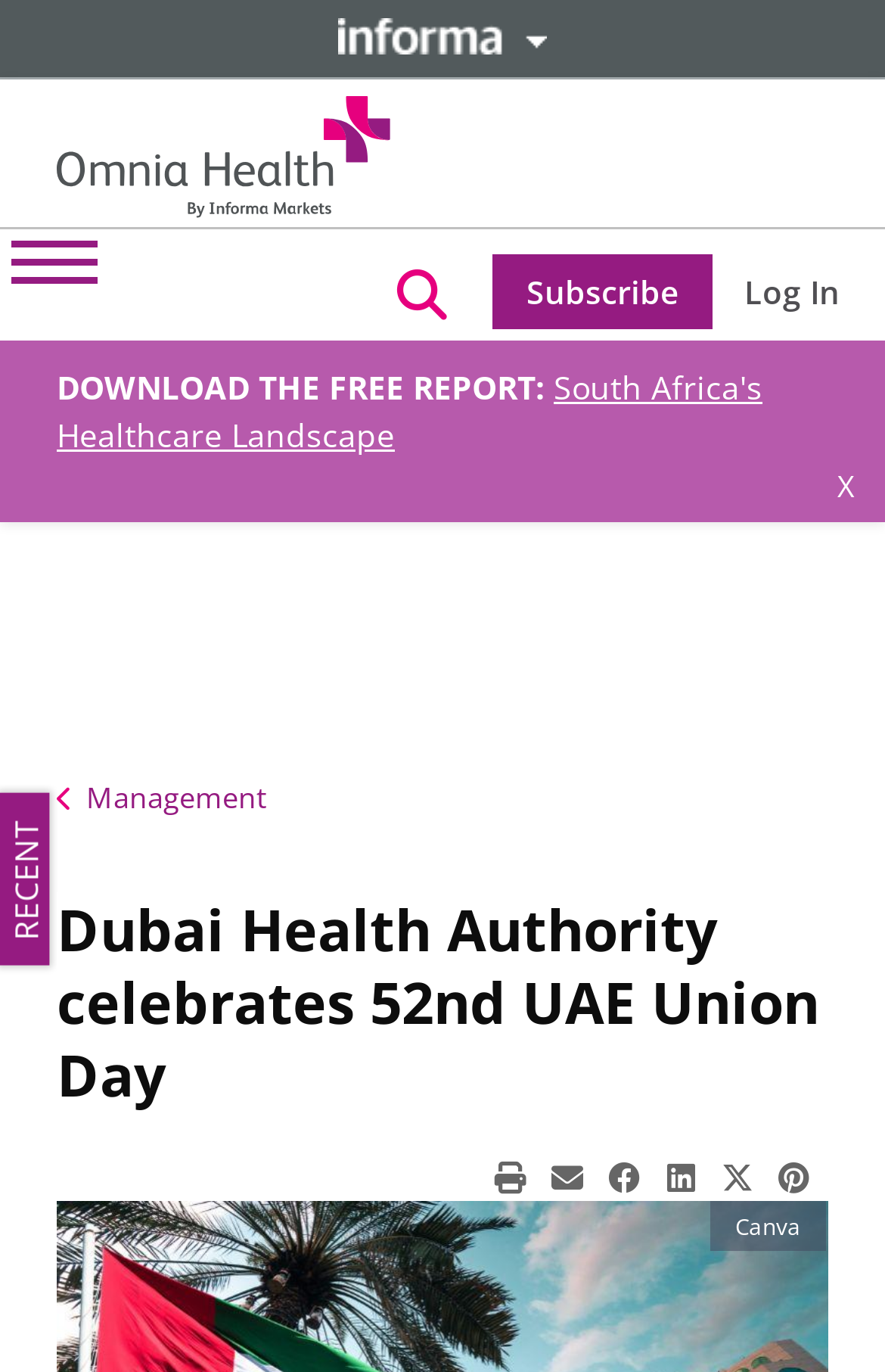Please specify the bounding box coordinates of the element that should be clicked to execute the given instruction: 'Click the Informa button'. Ensure the coordinates are four float numbers between 0 and 1, expressed as [left, top, right, bottom].

[0.382, 0.013, 0.618, 0.04]